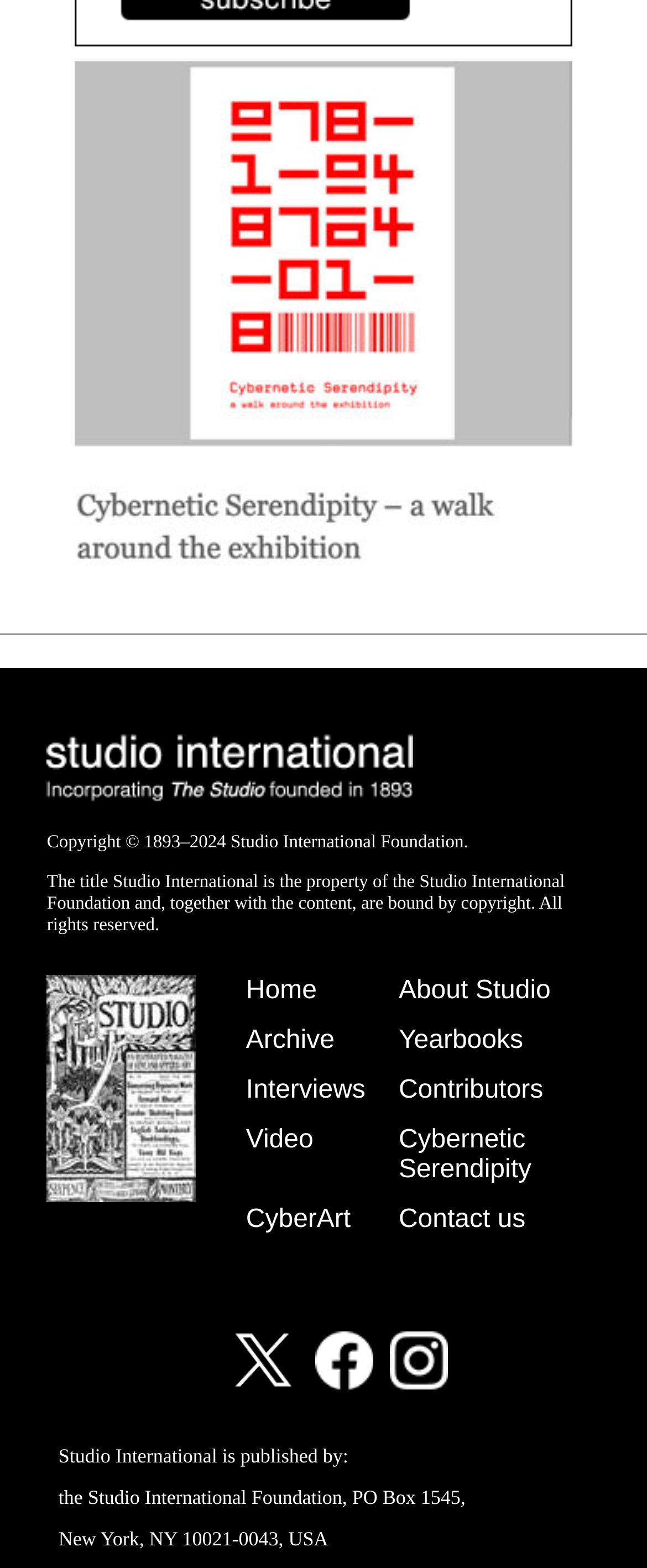Determine the bounding box coordinates of the UI element described below. Use the format (top-left x, top-left y, bottom-right x, bottom-right y) with floating point numbers between 0 and 1: Cybernetic Serendipity

[0.616, 0.718, 0.821, 0.755]